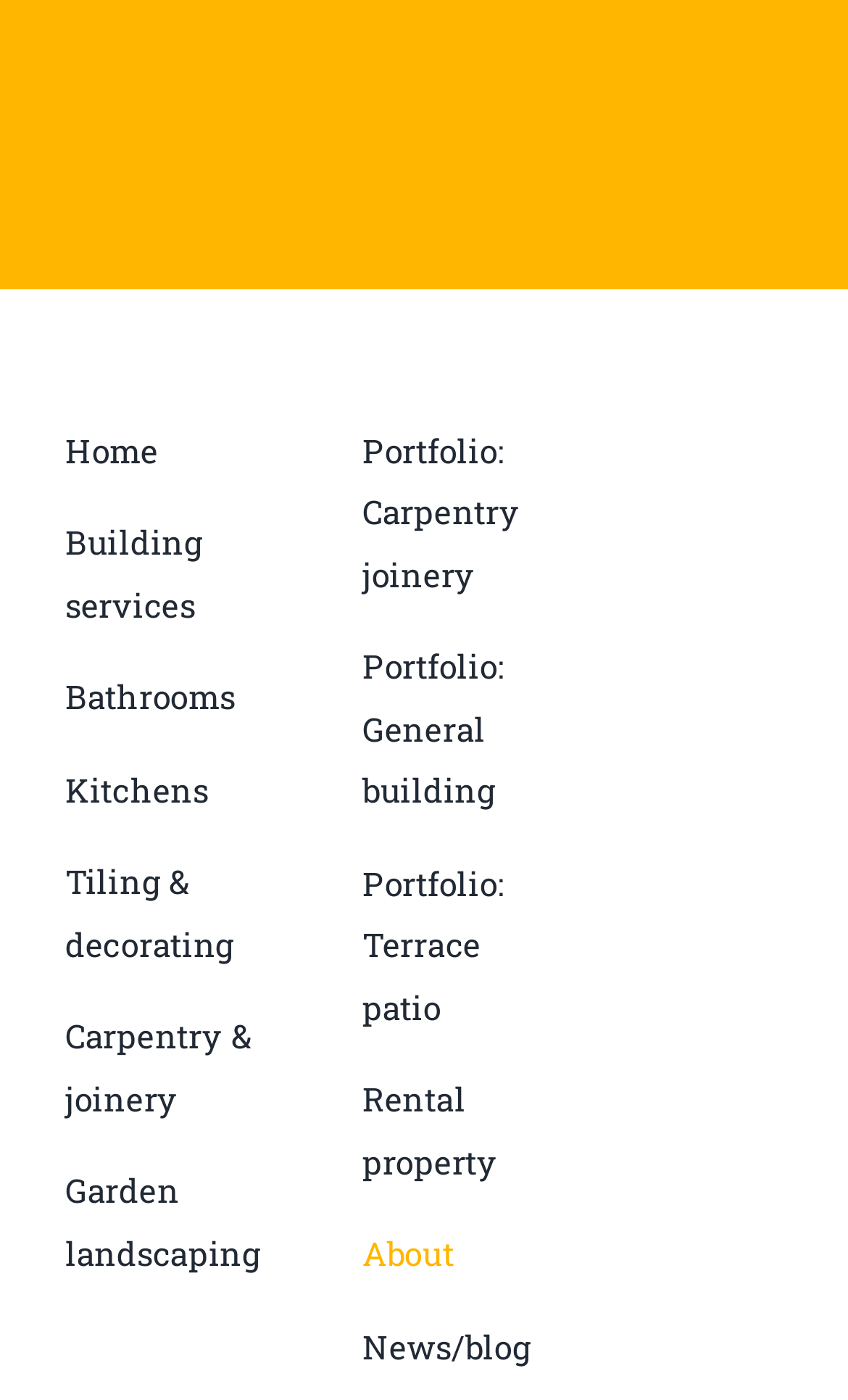Determine the bounding box coordinates for the area that needs to be clicked to fulfill this task: "Visit 'Home' page". The coordinates must be given as four float numbers between 0 and 1, i.e., [left, top, right, bottom].

None